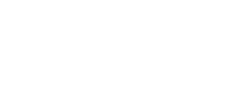Who is the target audience for the report?
Based on the visual, give a brief answer using one word or a short phrase.

Healthcare professionals and patients